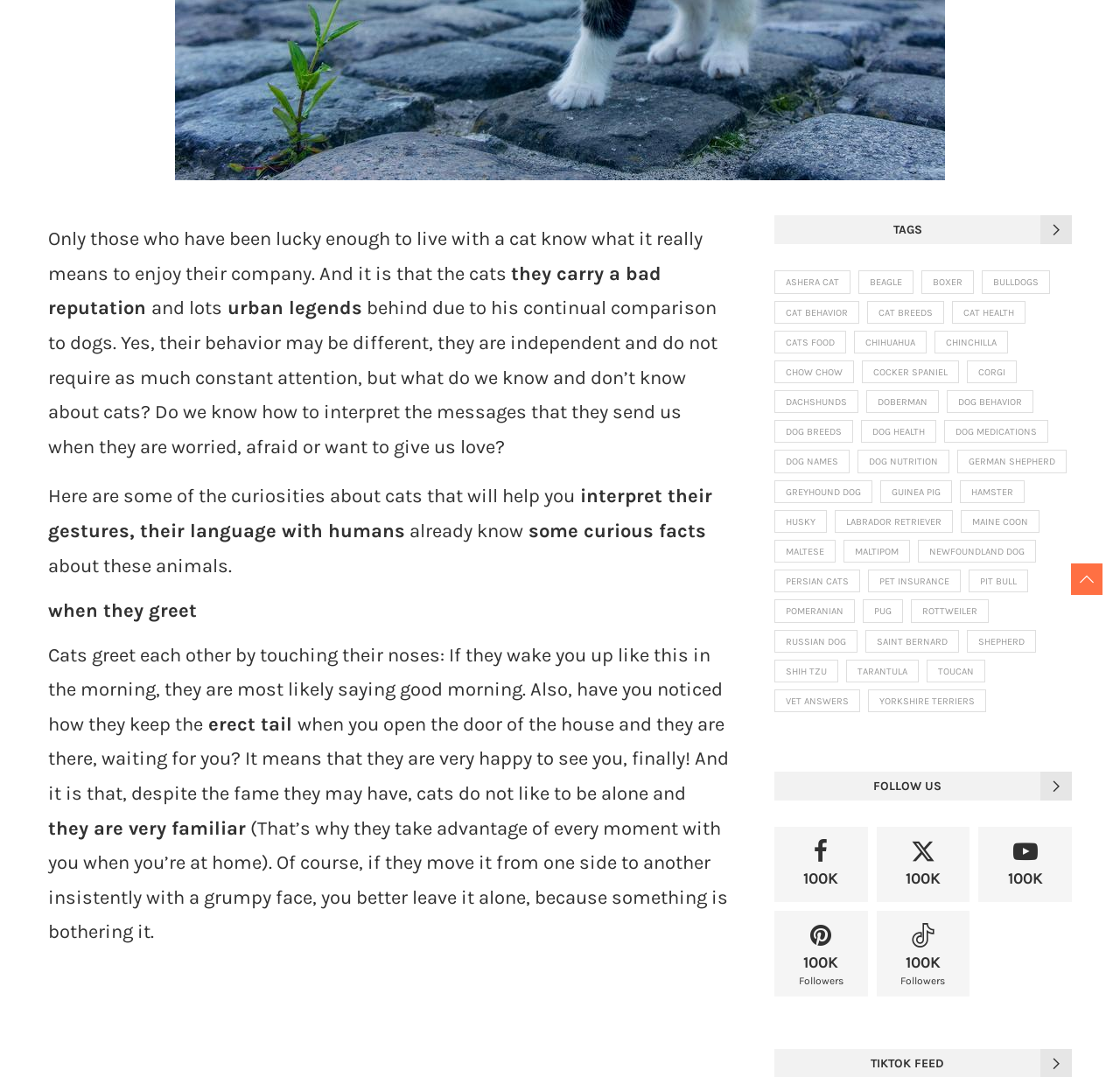Extract the bounding box coordinates for the described element: "Rottweiler". The coordinates should be represented as four float numbers between 0 and 1: [left, top, right, bottom].

[0.813, 0.557, 0.883, 0.578]